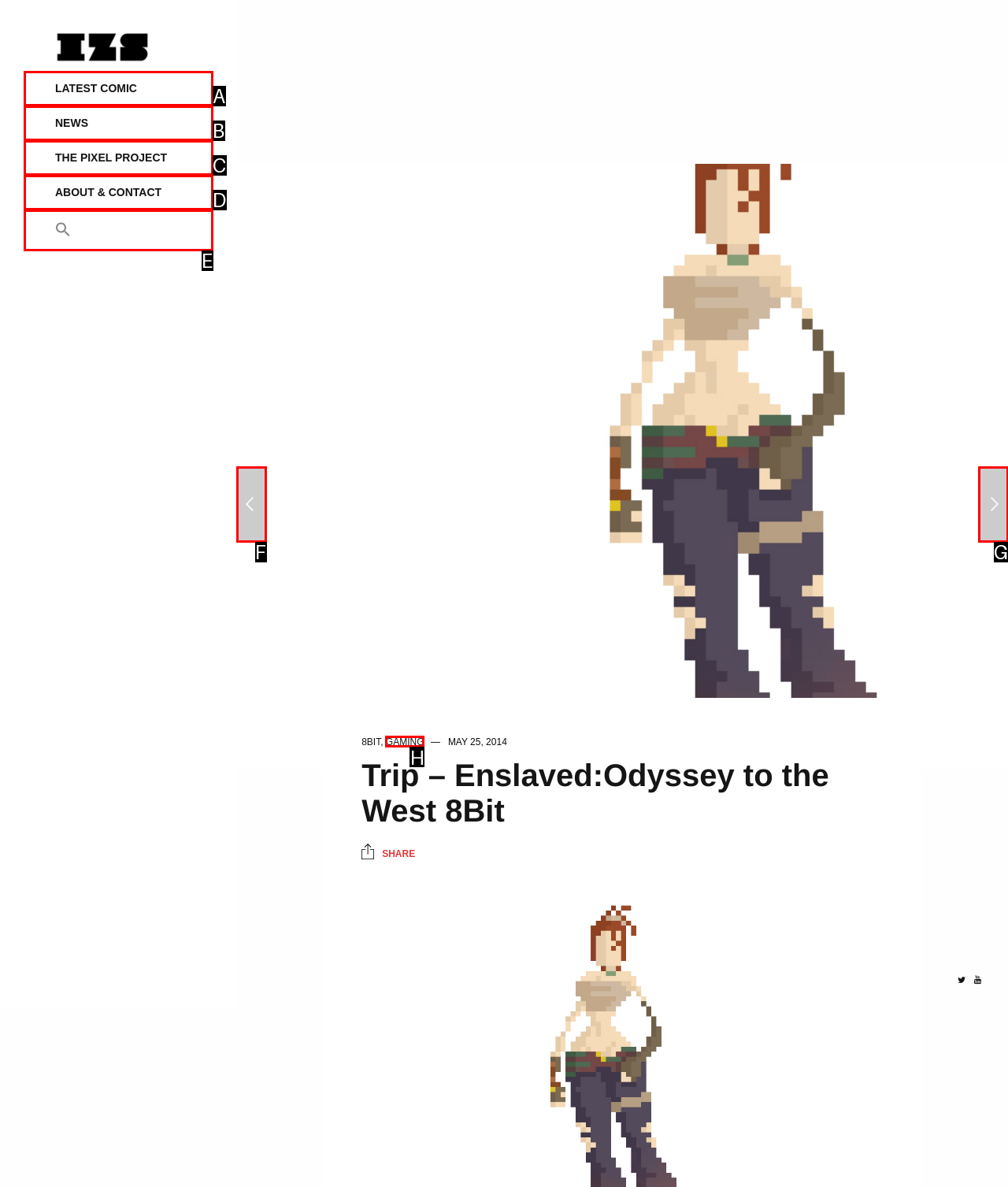From the provided choices, determine which option matches the description: Free Box Mockup Design. Respond with the letter of the correct choice directly.

None